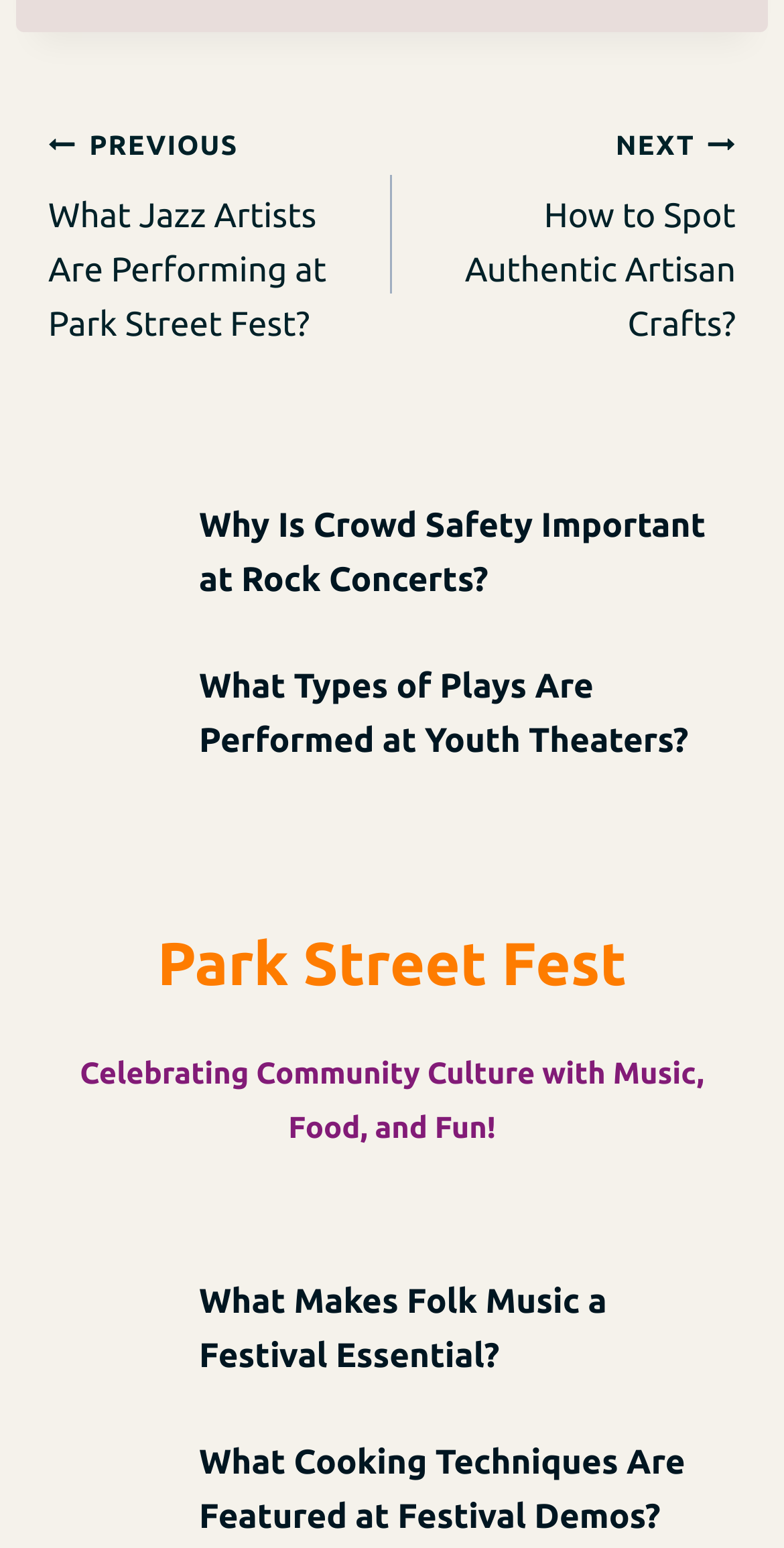From the details in the image, provide a thorough response to the question: Is the image of a crowd at a concert above the image of a sad female in theater costume?

By comparing the y1 and y2 coordinates of the bounding boxes, I can determine the vertical positions of the elements. The image of a crowd at a concert has a y1 value of 0.322, while the image of a sad female in theater costume has a y1 value of 0.426, which means the concert image is above the theater image.